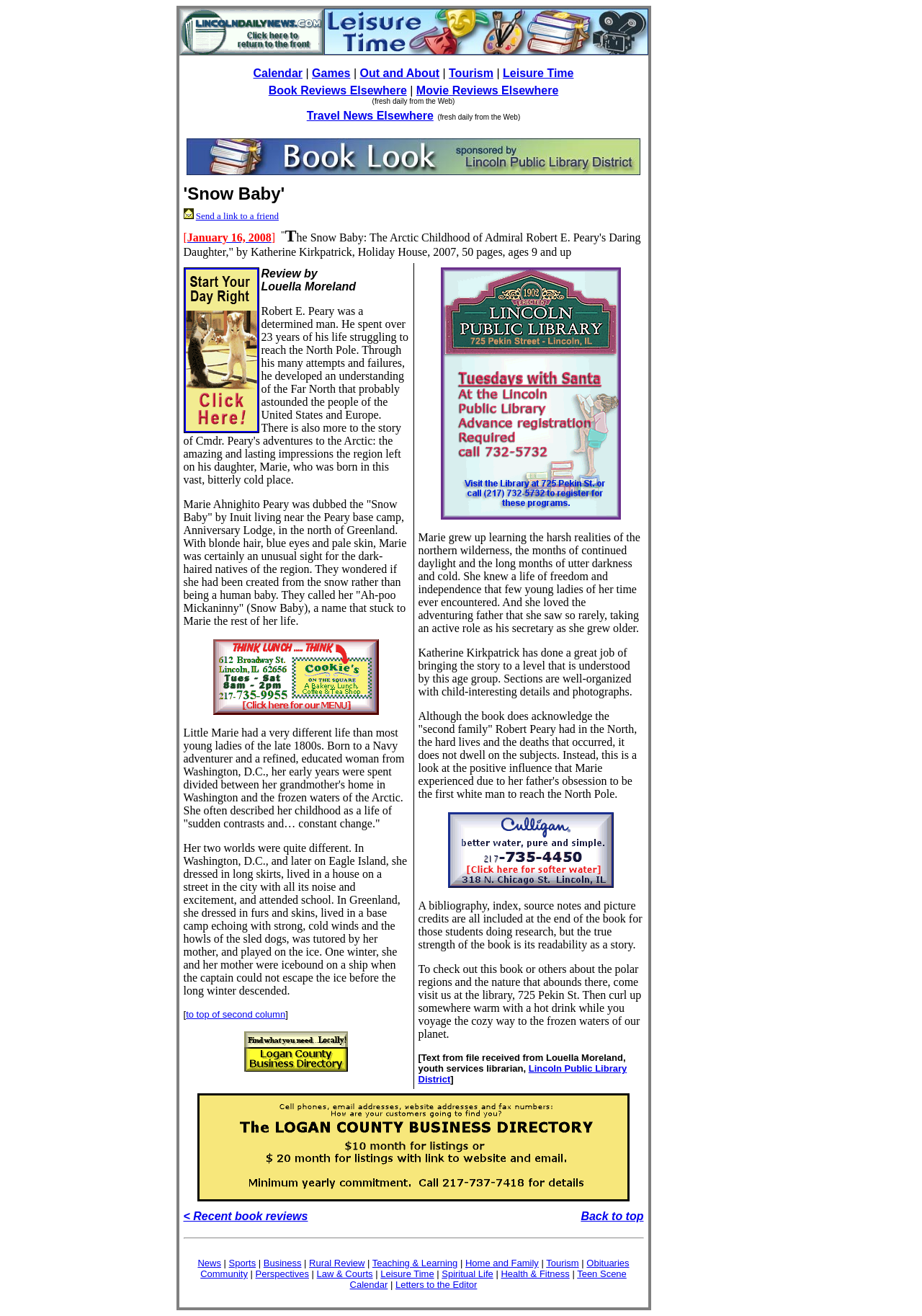Please determine the bounding box coordinates of the element's region to click in order to carry out the following instruction: "Read the book review of 'The Snow Baby'". The coordinates should be four float numbers between 0 and 1, i.e., [left, top, right, bottom].

[0.194, 0.136, 0.703, 0.2]